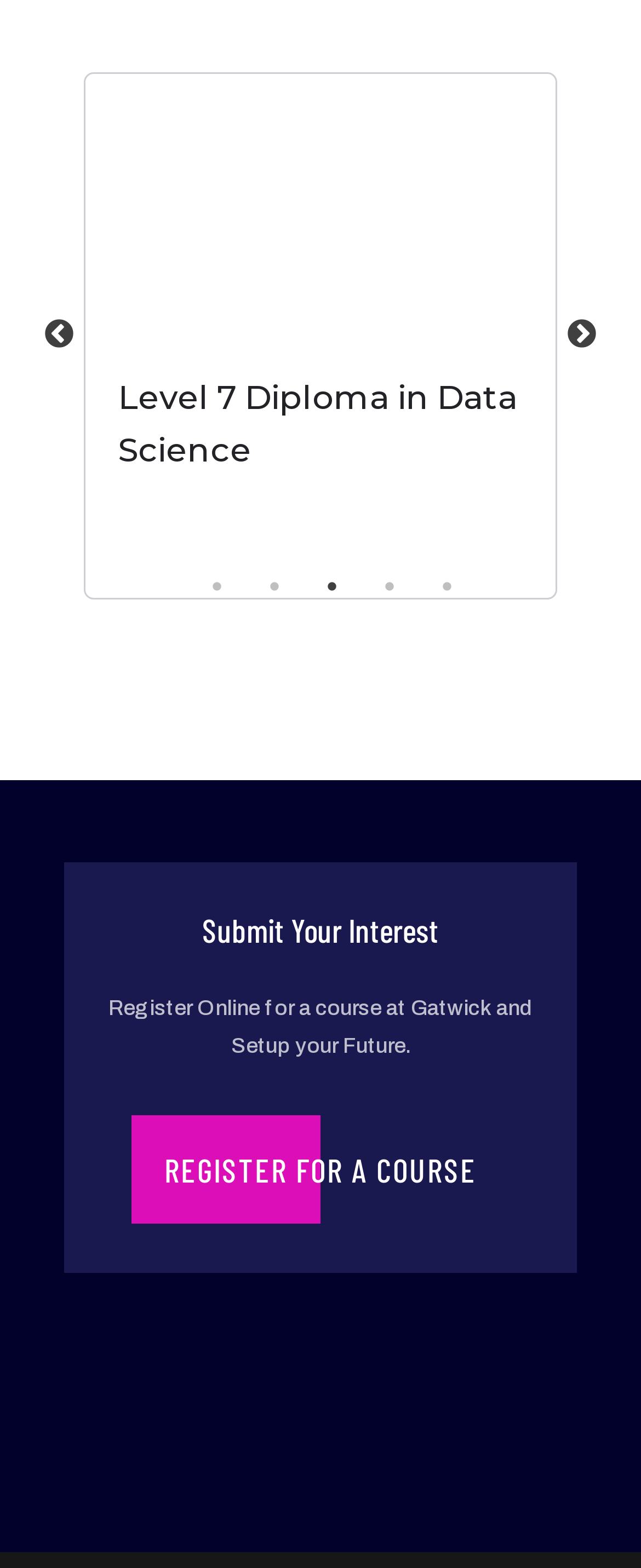Answer the question using only a single word or phrase: 
How many courses are listed on this page?

1